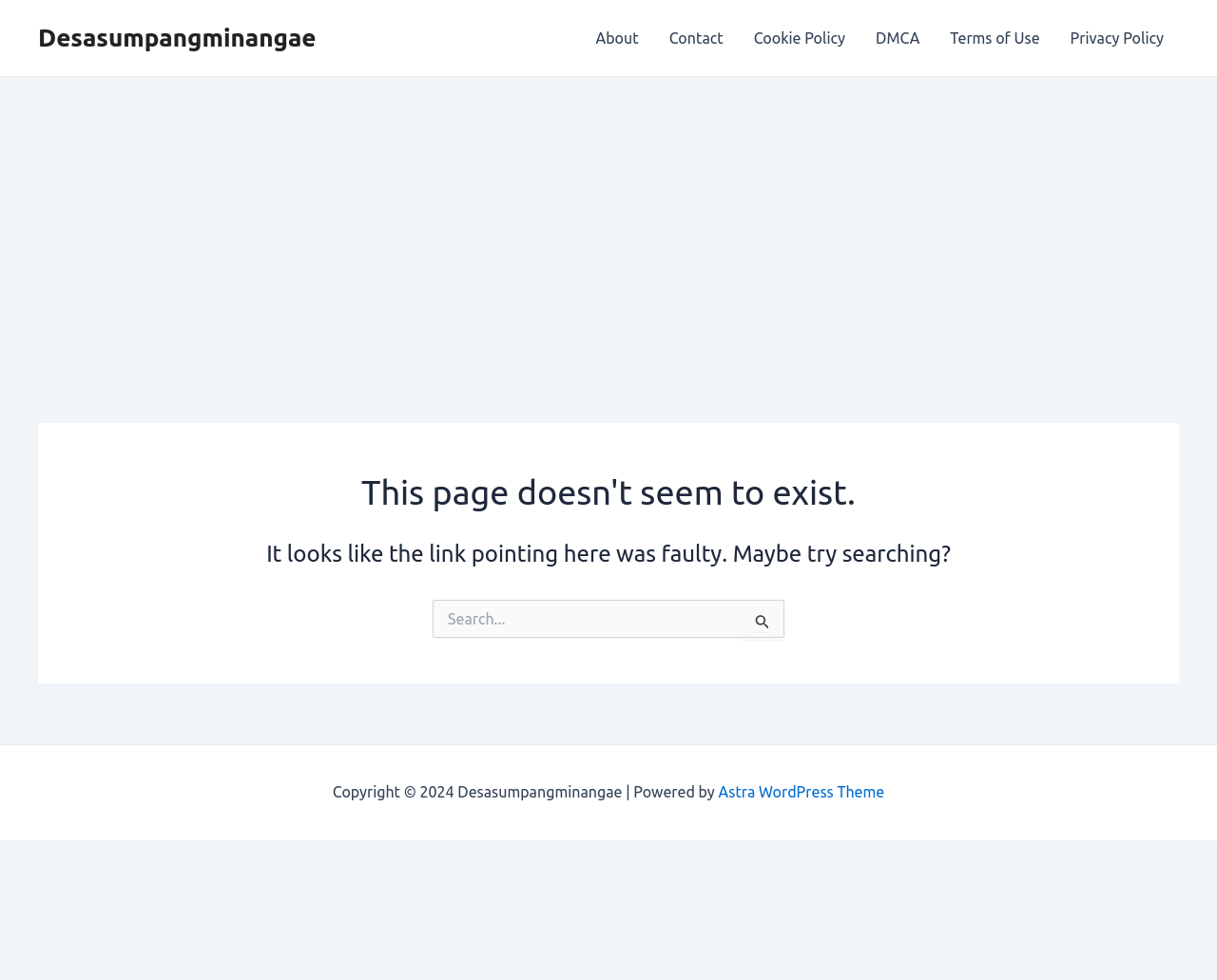What is the purpose of the search box? Based on the screenshot, please respond with a single word or phrase.

Search for content